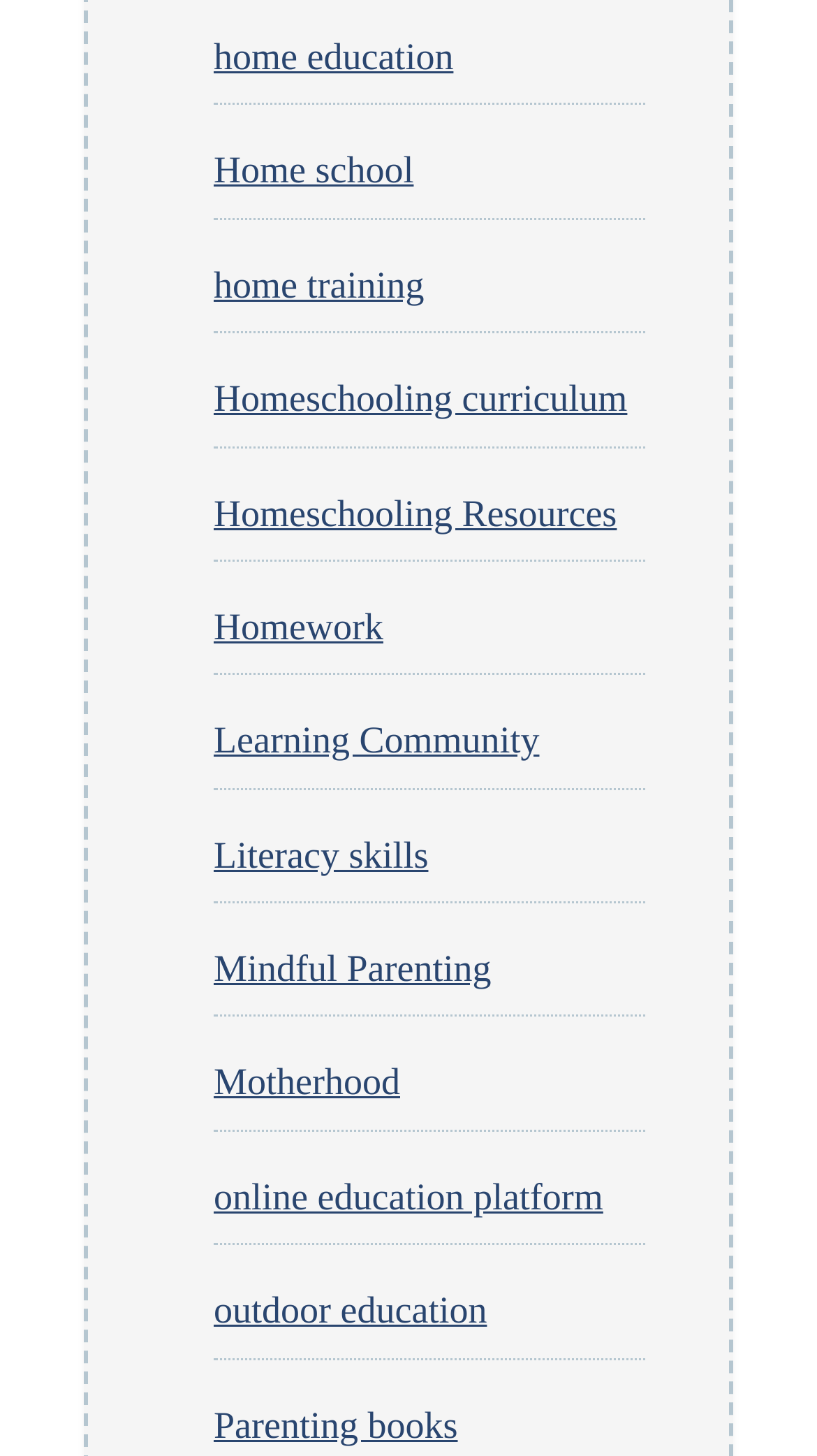Given the description: "online education platform", determine the bounding box coordinates of the UI element. The coordinates should be formatted as four float numbers between 0 and 1, [left, top, right, bottom].

[0.262, 0.807, 0.738, 0.836]